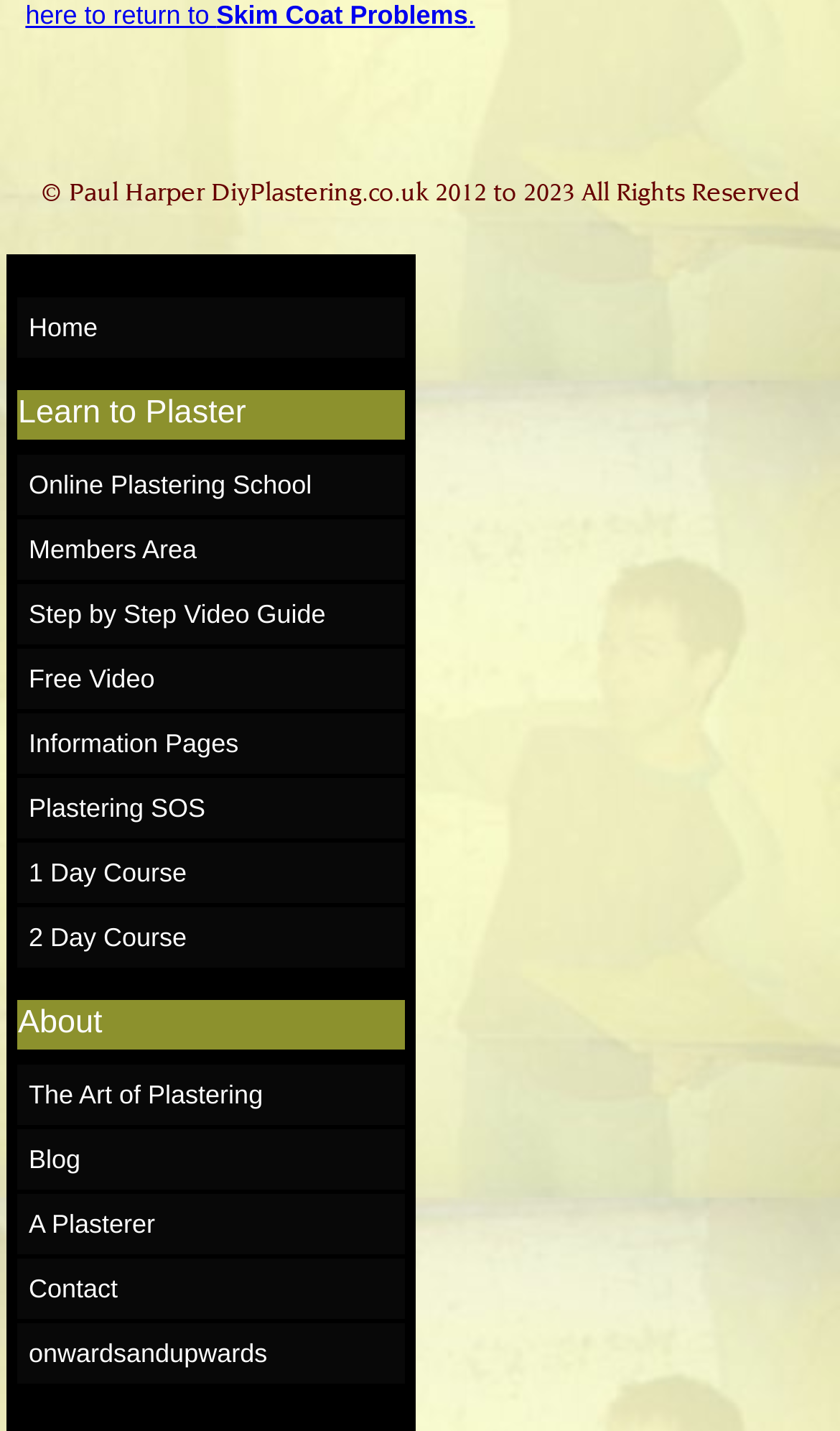Utilize the information from the image to answer the question in detail:
What is the main topic of this website?

Based on the links and headings on the webpage, it appears that the main topic of this website is plastering, with various resources and courses available for learning plastering.